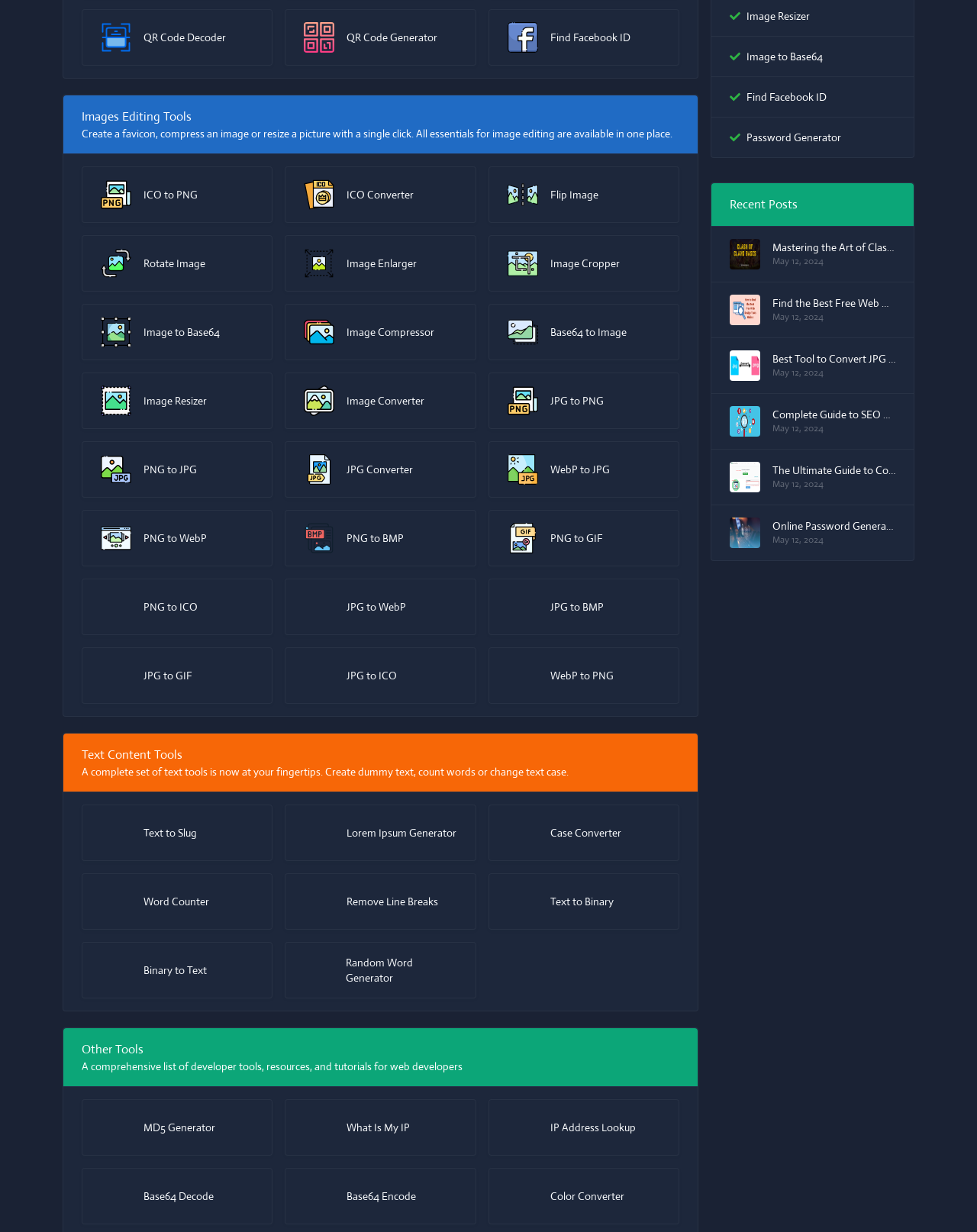Find the UI element described as: "QR Code Generator" and predict its bounding box coordinates. Ensure the coordinates are four float numbers between 0 and 1, [left, top, right, bottom].

[0.292, 0.007, 0.487, 0.053]